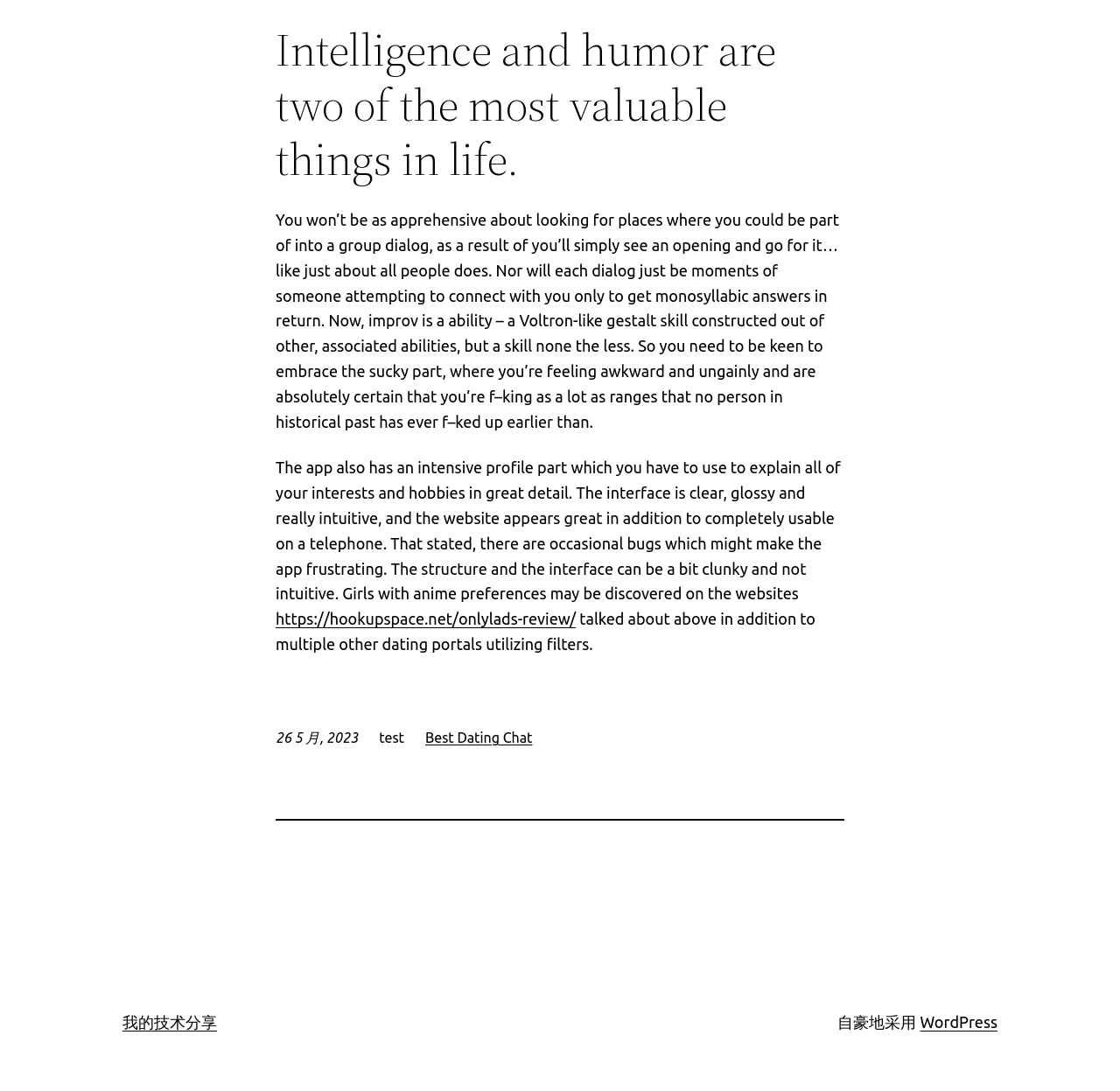What is the topic of the article?
Using the image as a reference, answer with just one word or a short phrase.

Dating and improv